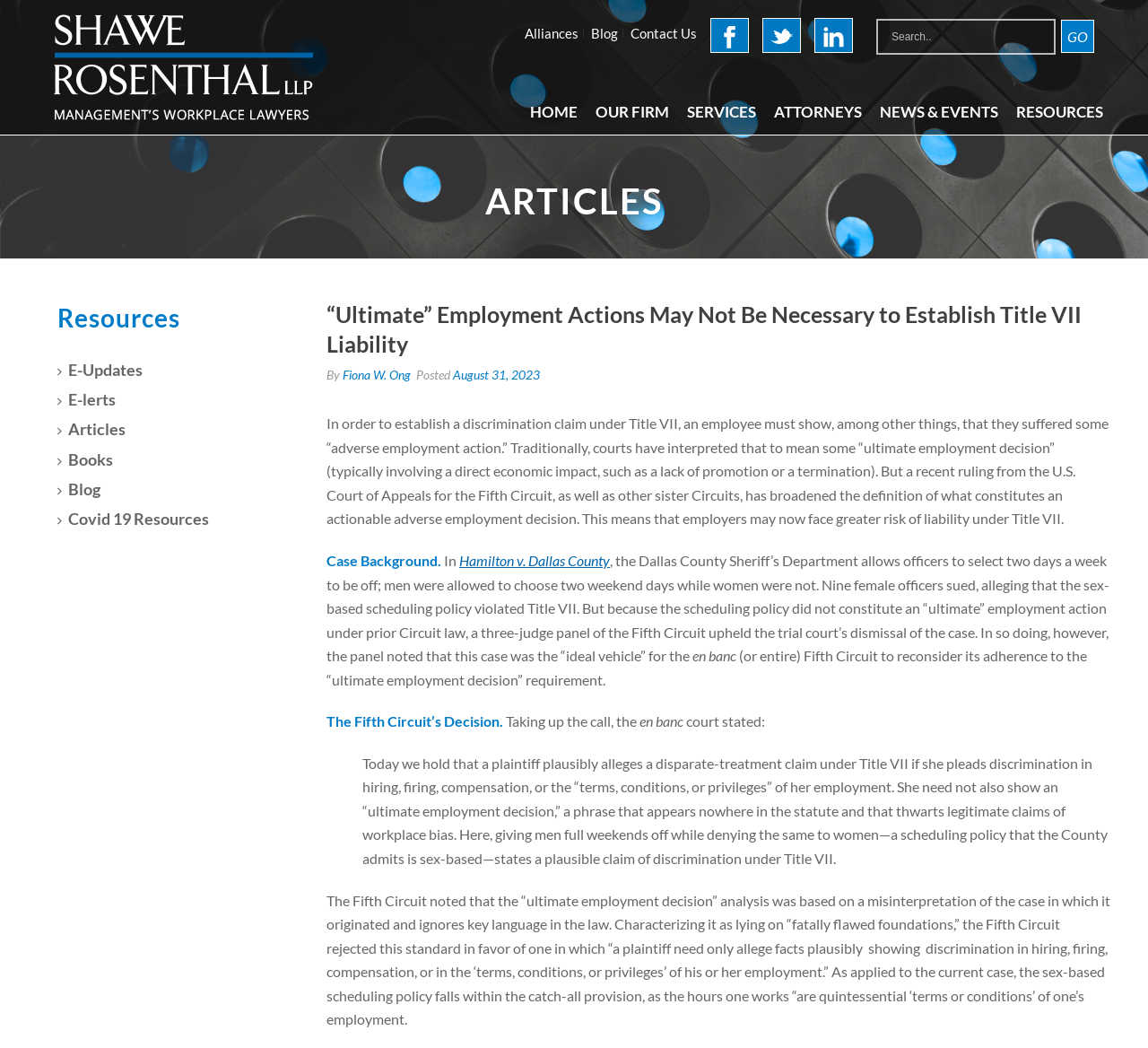Create an elaborate caption that covers all aspects of the webpage.

This webpage is about a law firm, Shawe Rosenthal LLP, and features an article discussing employment law. At the top of the page, there is a navigation menu with links to "Alliances", "Blog", "Contact Us", and a search bar. Below the navigation menu, there is a section with three links, each accompanied by an image, and a "HOME" link. 

The main content of the page is an article titled "“Ultimate” Employment Actions May Not Be Necessary to Establish Title VII Liability". The article discusses a recent ruling from the U.S. Court of Appeals for the Fifth Circuit that broadens the definition of what constitutes an actionable adverse employment decision under Title VII. The article is divided into sections, including "Case Background" and "The Fifth Circuit’s Decision", and features quotes from the court's ruling.

To the left of the article, there is a sidebar with links to various resources, including "E-Updates", "E-lerts", "Articles", "Books", "Blog", and "Covid 19 Resources", each accompanied by a small image. At the bottom of the sidebar, there is a heading "Resources". 

At the top of the page, there is a logo of the law firm, "Management’s Workplace Lawyers", and a heading "ARTICLES".